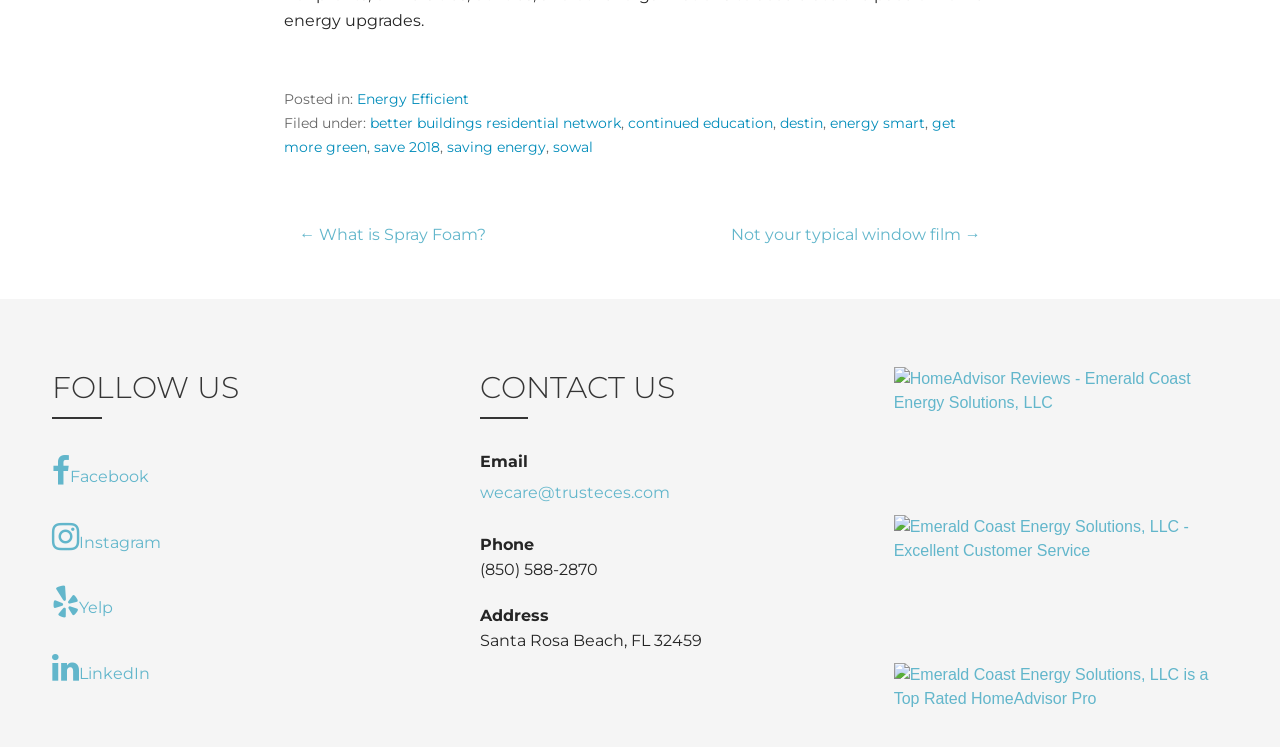What is the phone number to contact?
Answer the question with a single word or phrase, referring to the image.

(850) 588-2870